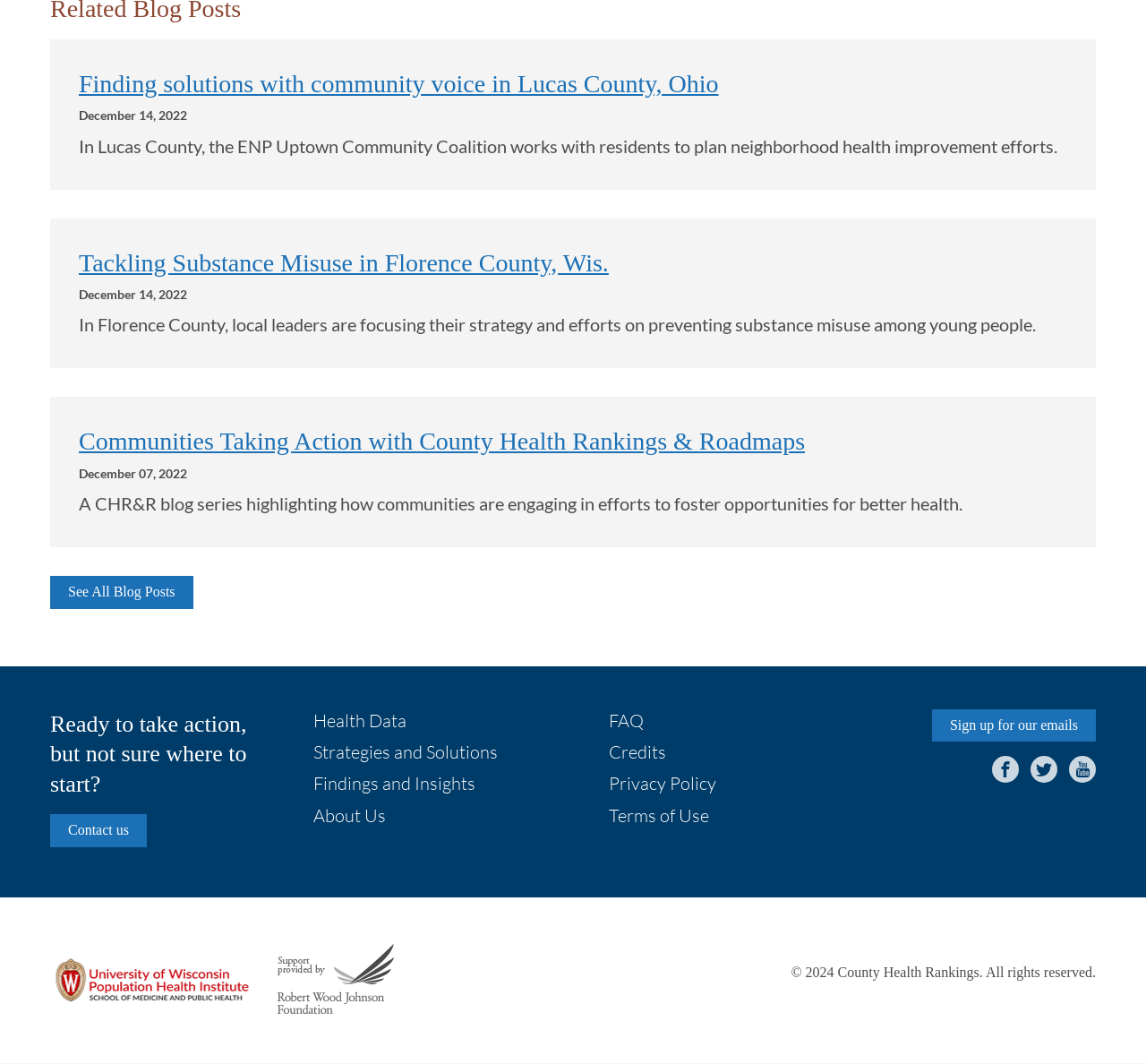Refer to the element description Contact us and identify the corresponding bounding box in the screenshot. Format the coordinates as (top-left x, top-left y, bottom-right x, bottom-right y) with values in the range of 0 to 1.

[0.044, 0.765, 0.128, 0.796]